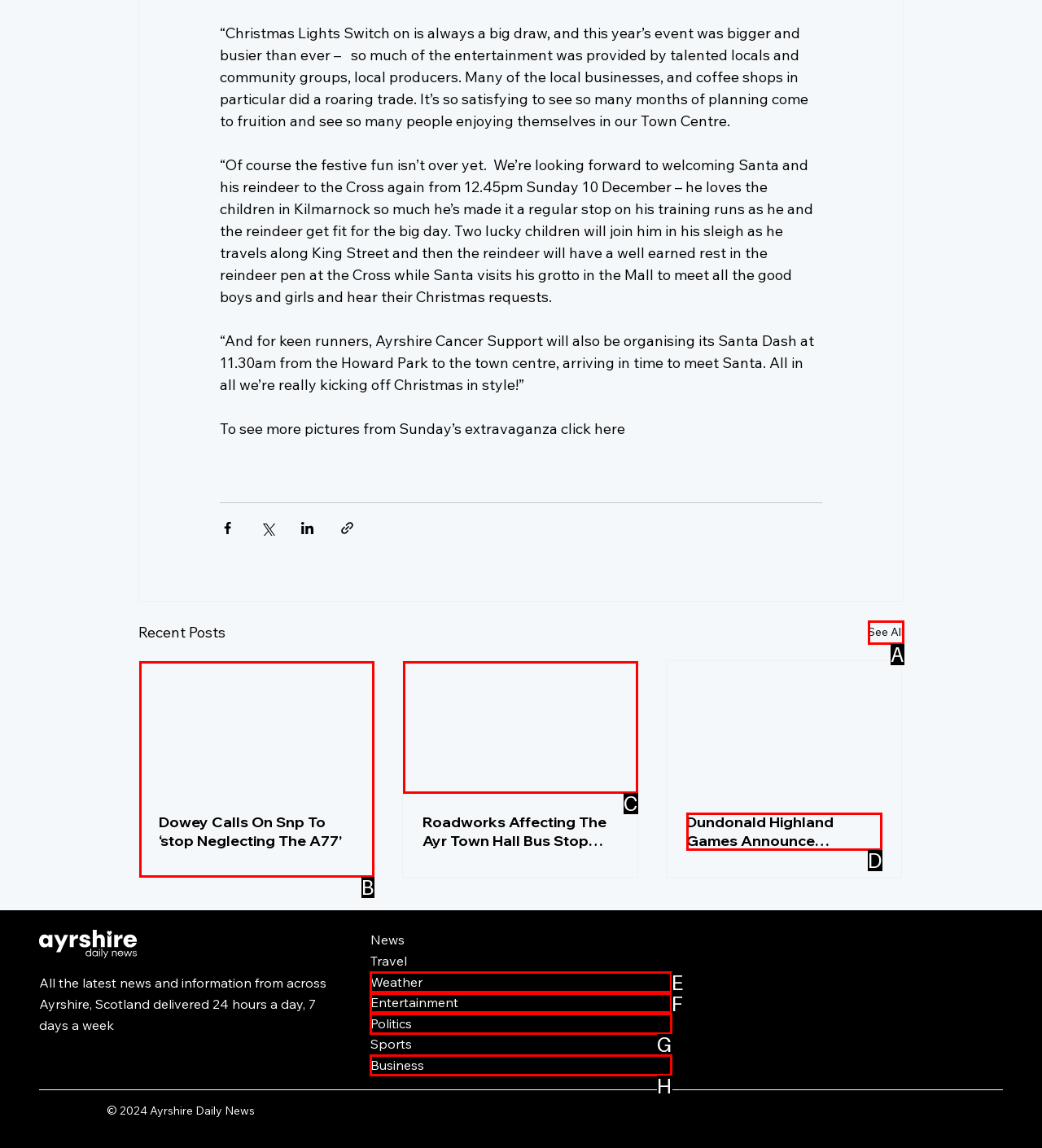Match the option to the description: Politics
State the letter of the correct option from the available choices.

G